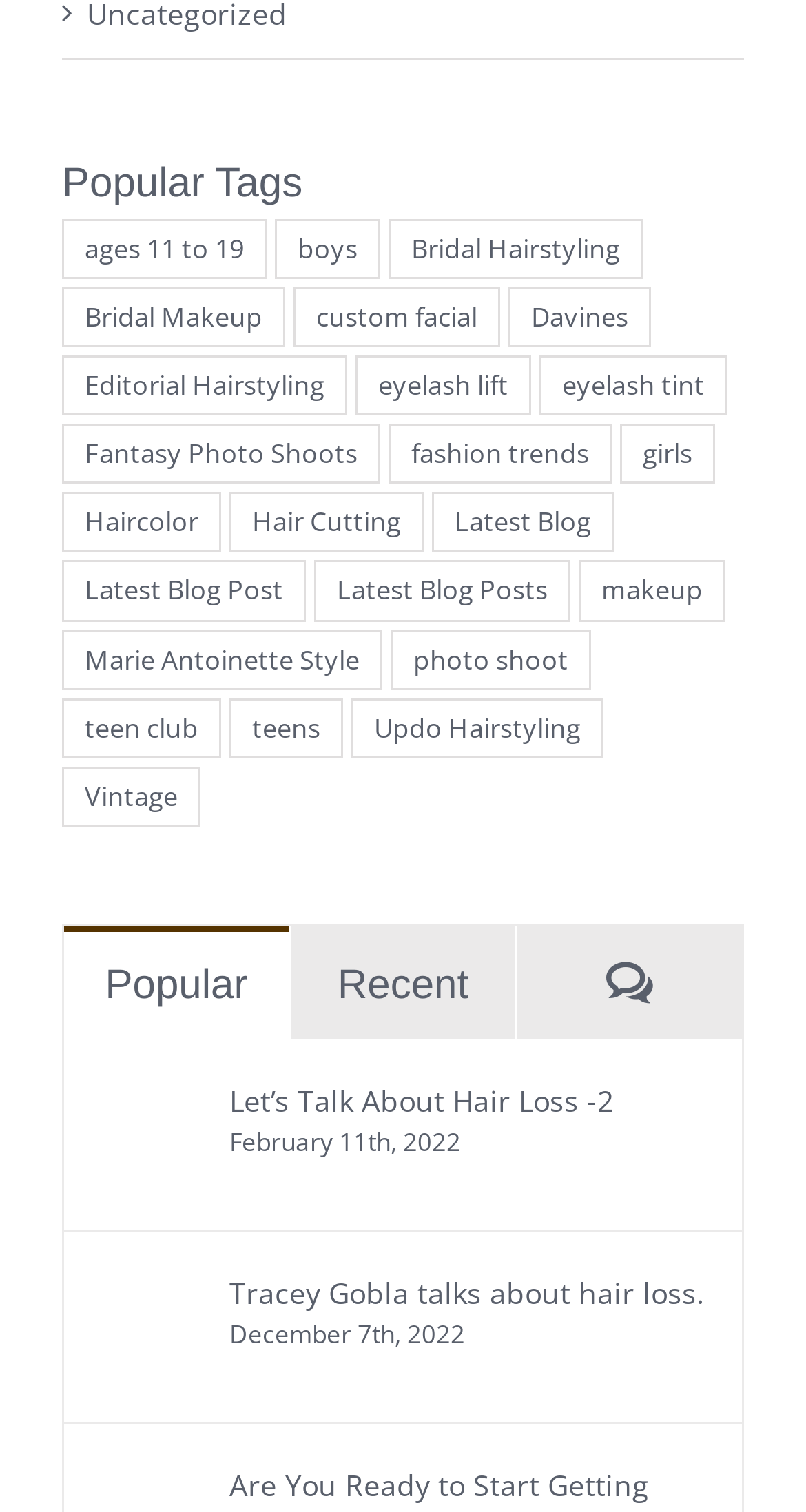Who is the owner of Navii Salon?
Deliver a detailed and extensive answer to the question.

I found the image with the caption 'Tracey Gobla, Owner, Navii Salon', which suggests that Tracey Gobla is the owner of Navii Salon.